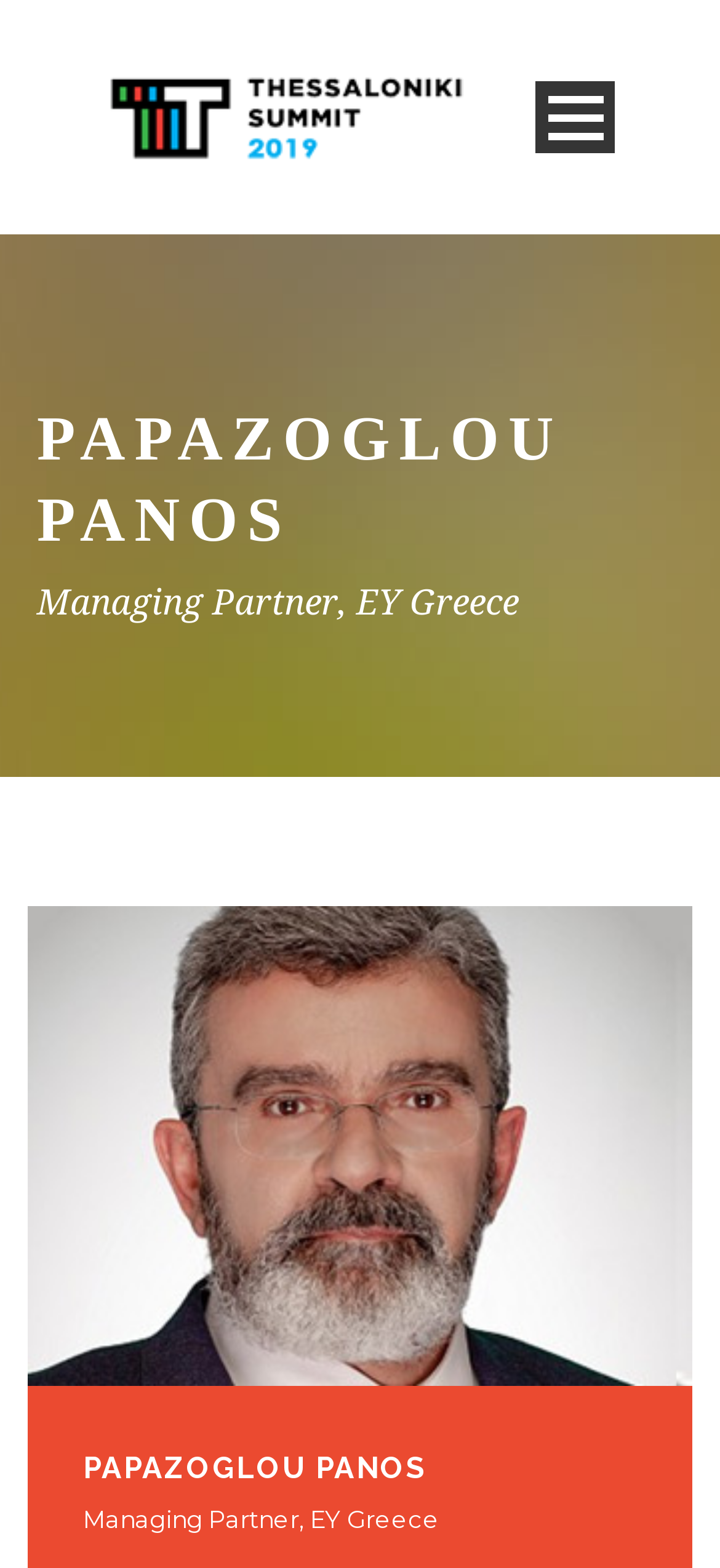Please determine the bounding box coordinates for the element that should be clicked to follow these instructions: "View the agenda".

[0.146, 0.138, 0.915, 0.197]